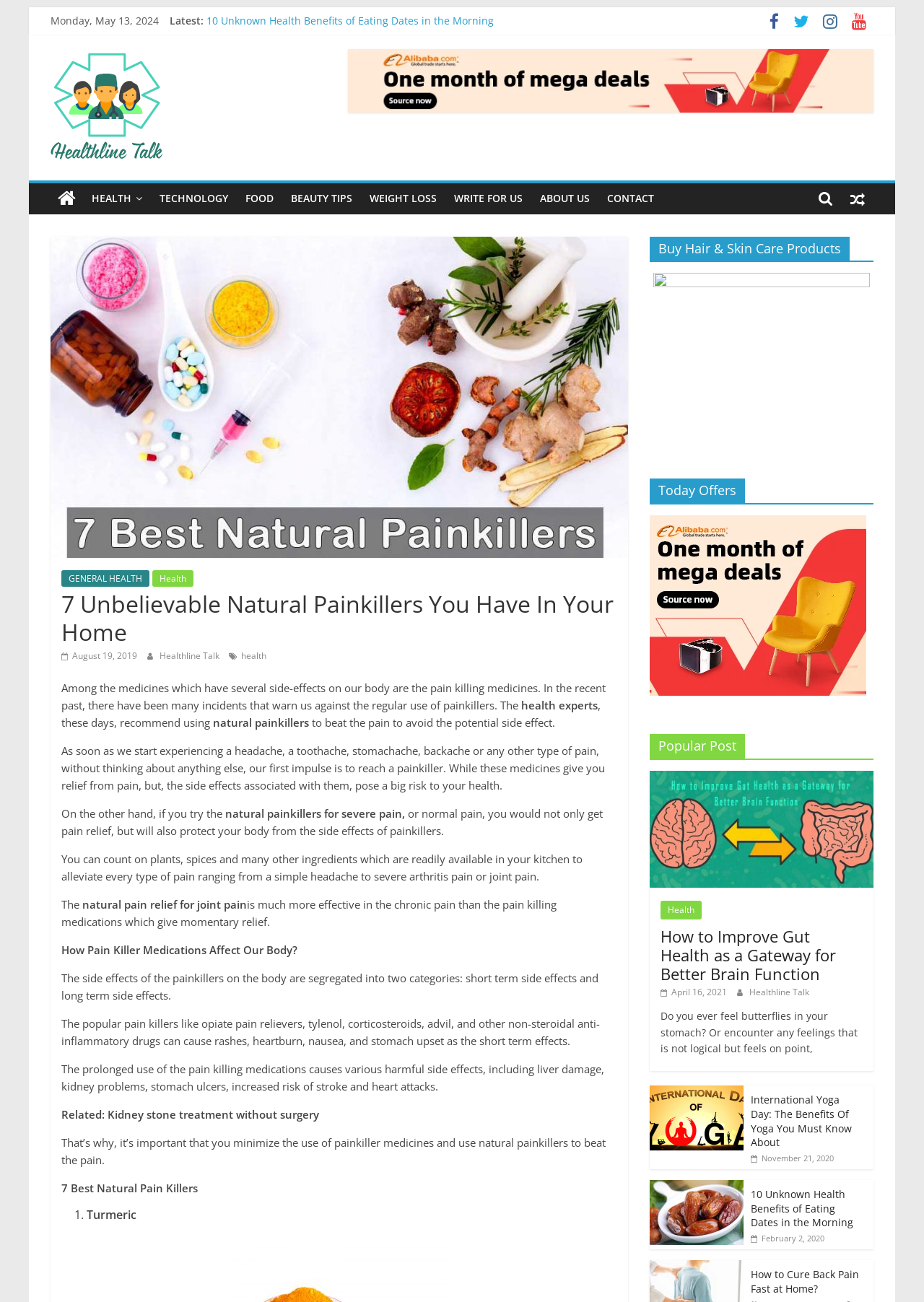Determine the bounding box coordinates of the element that should be clicked to execute the following command: "Click on the link to learn about How to Improve Gut Health as a Gateway for Better Brain Function".

[0.223, 0.035, 0.57, 0.046]